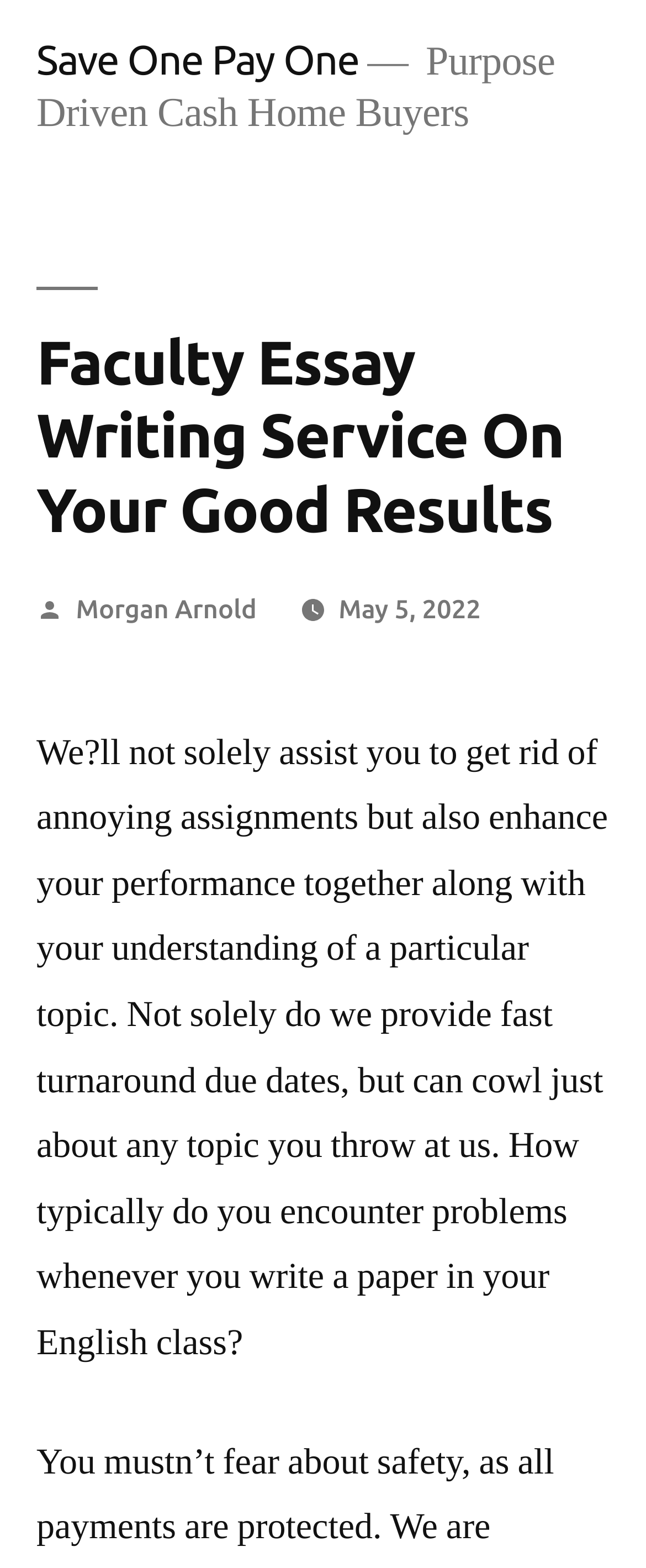Answer the question below in one word or phrase:
What is the purpose of the faculty essay writing service?

To assist with assignments and enhance understanding